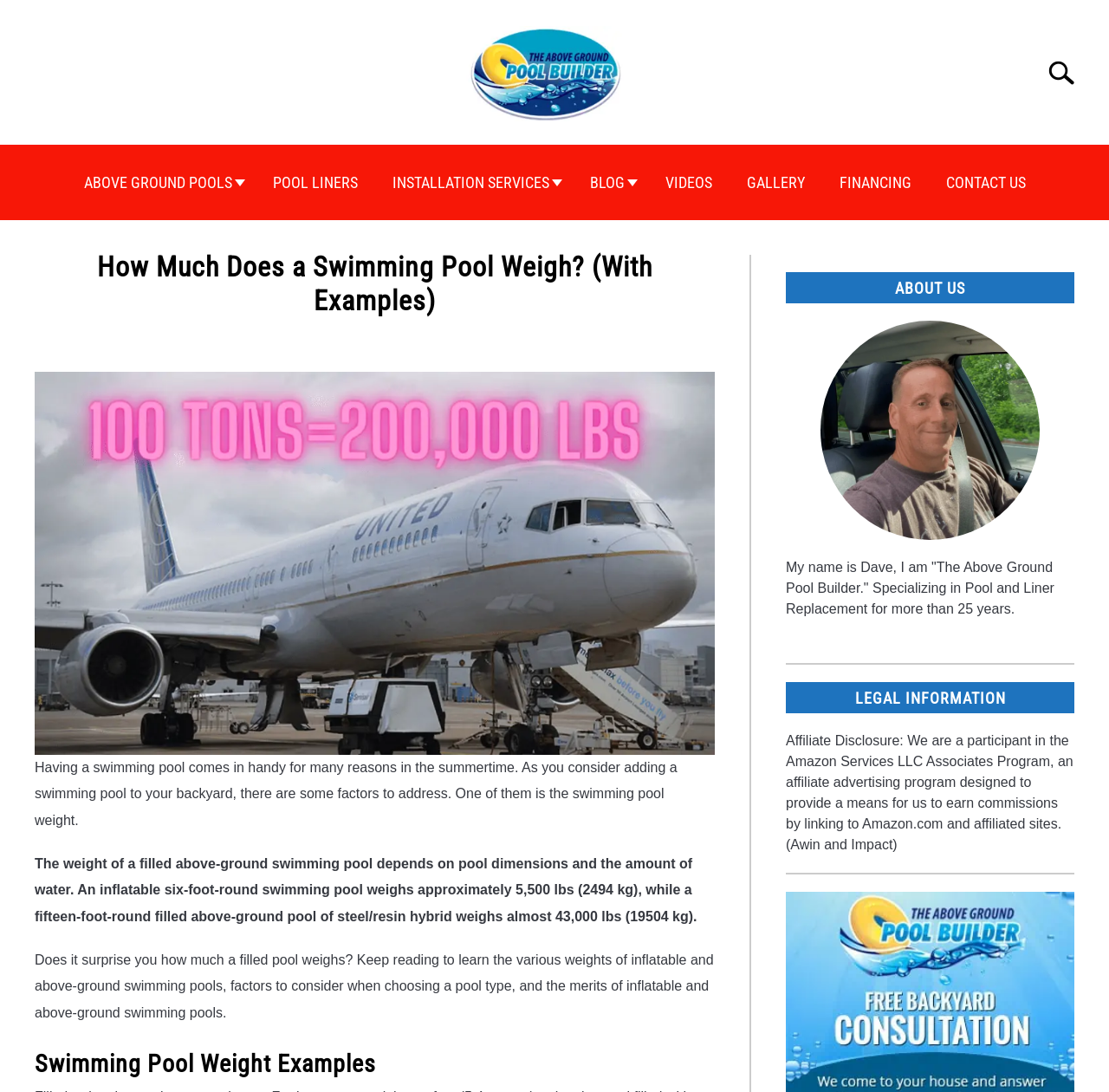Detail the various sections and features present on the webpage.

This webpage is about Above Ground Pool Builder, a website that provides information and services related to swimming pools. At the top left corner, there is a logo of Above Ground Pool Builder, accompanied by a search bar on the right. Below the logo, there is a navigation menu with links to different sections of the website, including ABOVE GROUND POOLS, POOL LINERS, INSTALLATION SERVICES, BLOG, VIDEOS, GALLERY, FINANCING, and CONTACT US.

The main content of the webpage is an article titled "How Much Does a Swimming Pool Weigh? (With Examples)". The article is divided into sections, with headings and paragraphs of text. There is an image of a swimming pool with a caption "100-Tons-or-200000lbs" above the article. The article discusses the weight of swimming pools, including inflatable and above-ground pools, and provides examples of their weights.

On the right side of the webpage, there are two sections: ABOUT US and LEGAL INFORMATION. The ABOUT US section has a heading and a brief introduction to the author, Dave, who is a specialist in pool and liner replacement. The LEGAL INFORMATION section has a heading and a paragraph about affiliate disclosure.

Overall, the webpage is well-organized, with clear headings and concise text, making it easy to navigate and read.